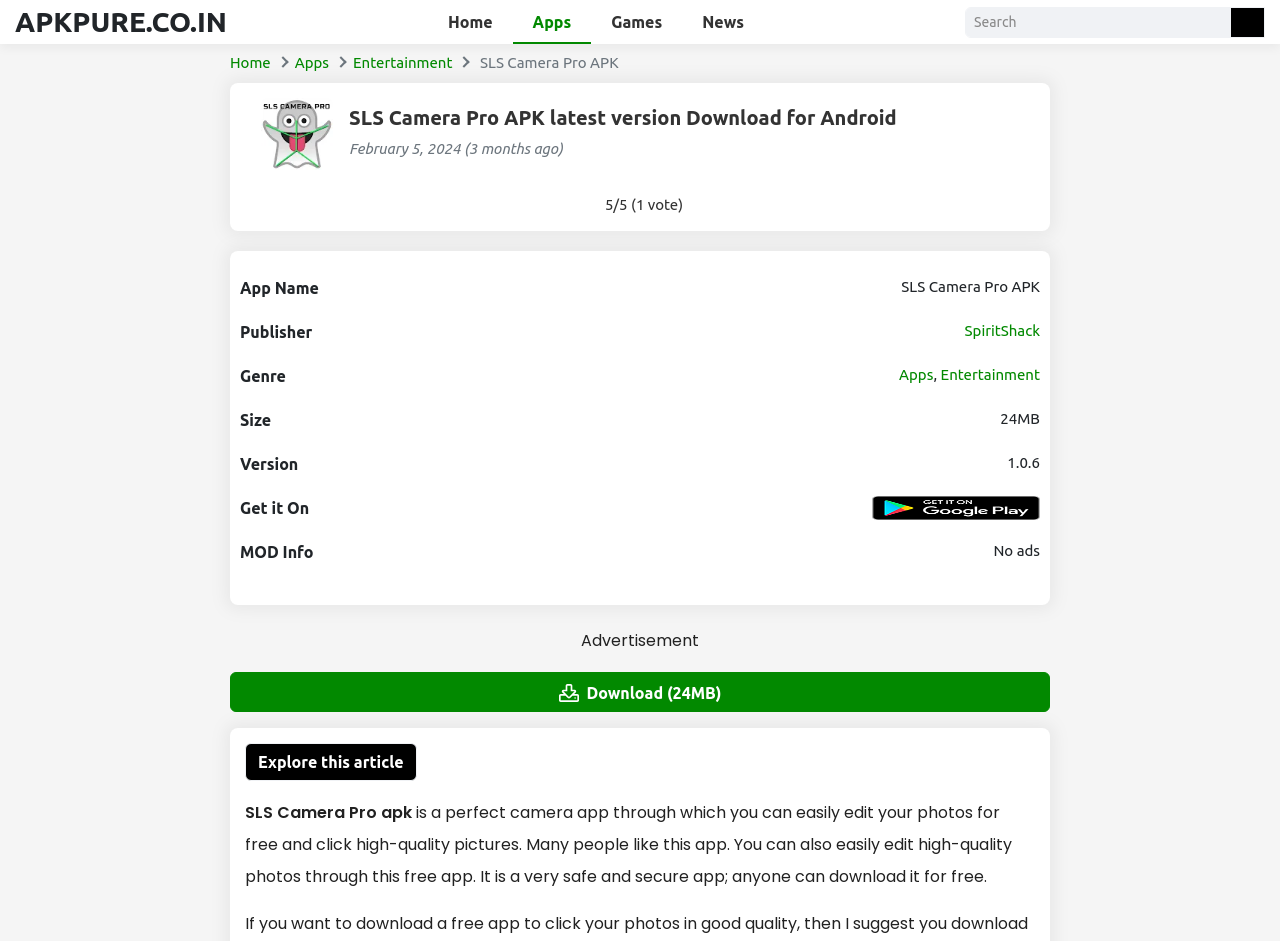Provide a brief response to the question below using a single word or phrase: 
What is the name of the APK?

SLS Camera Pro APK